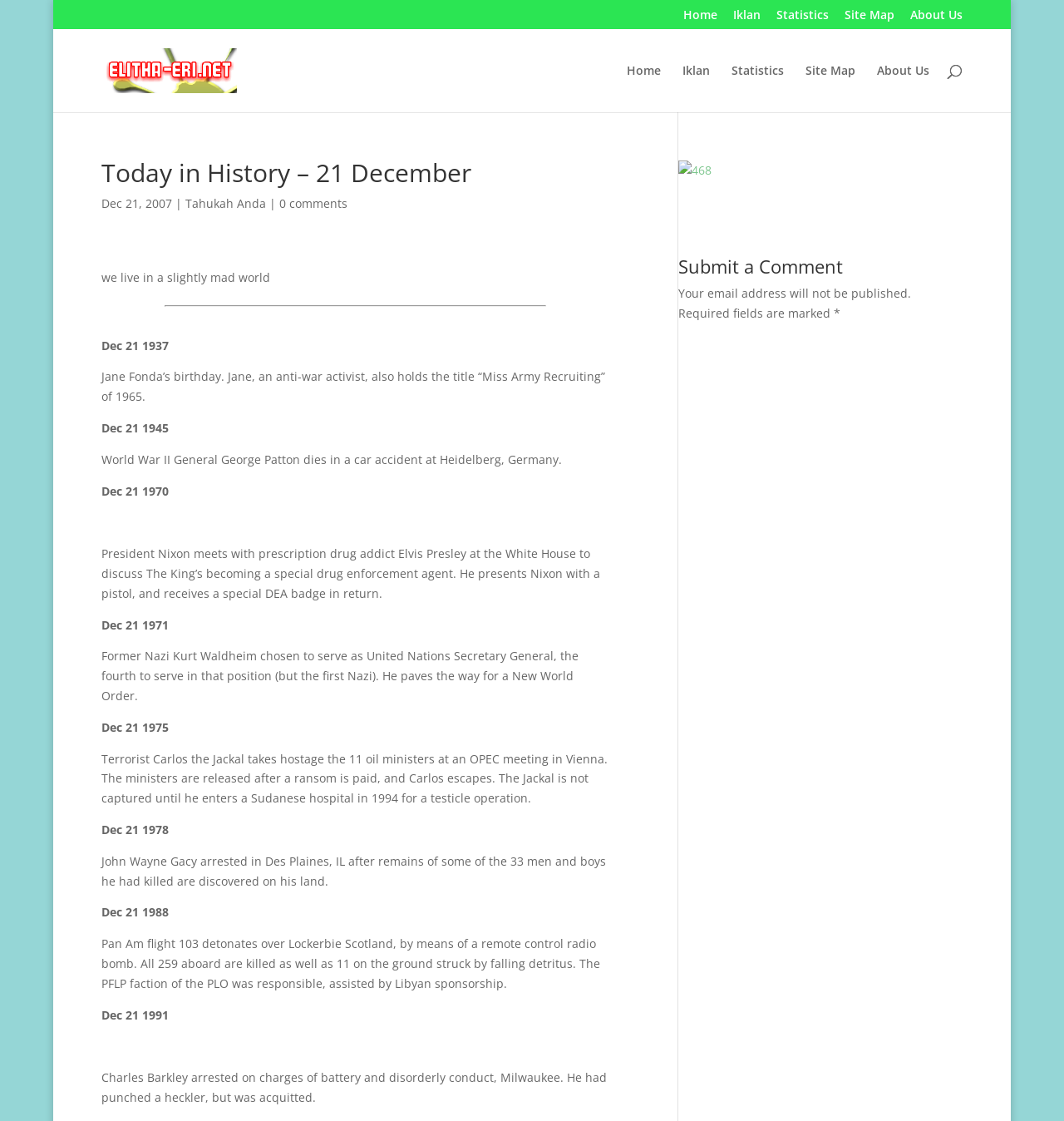Carefully examine the image and provide an in-depth answer to the question: How many comments are there on this page?

I found the answer by looking at the link element that contains the text '0 comments', indicating the number of comments on this page.